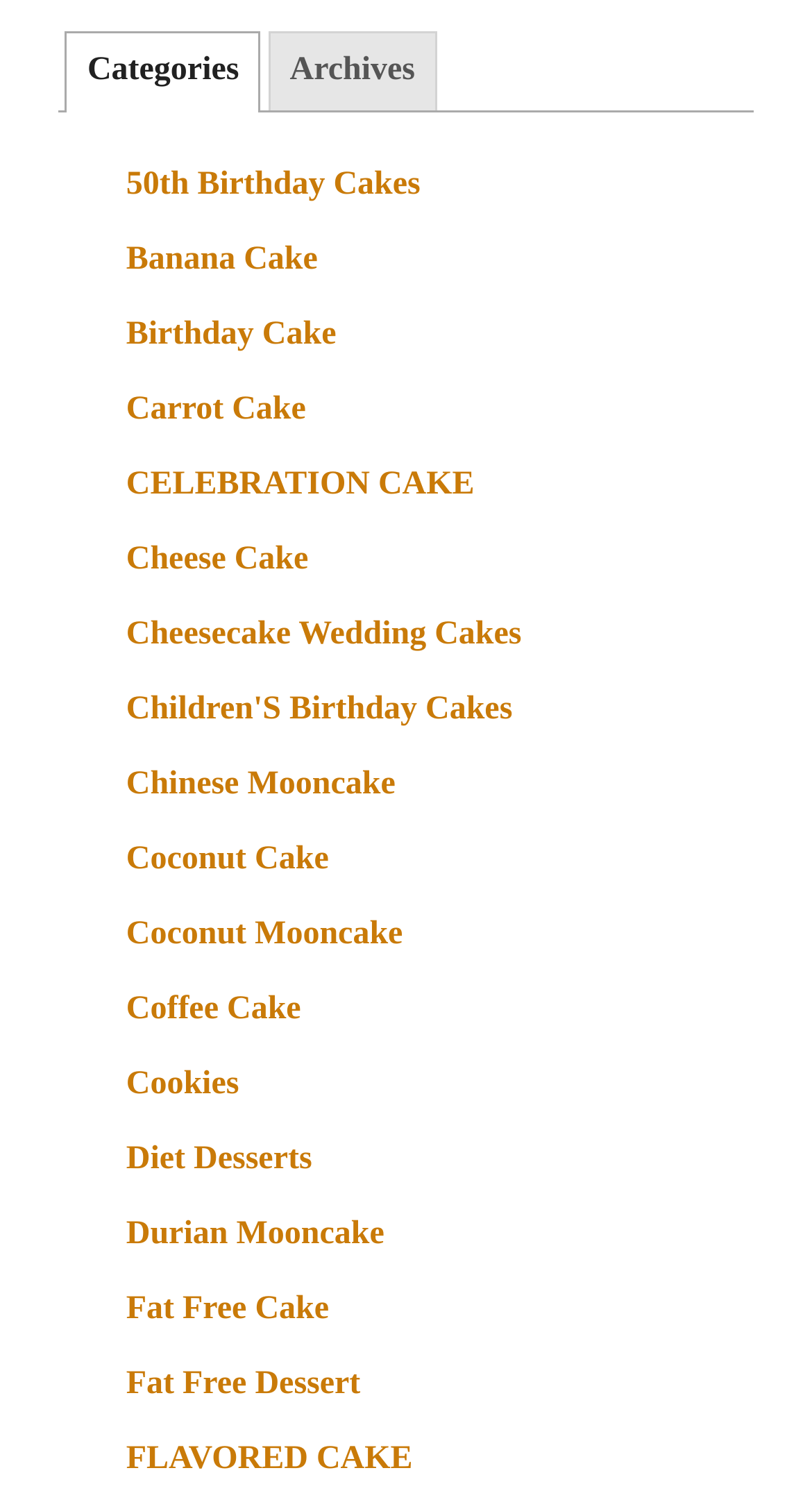Point out the bounding box coordinates of the section to click in order to follow this instruction: "Enter website URL".

None